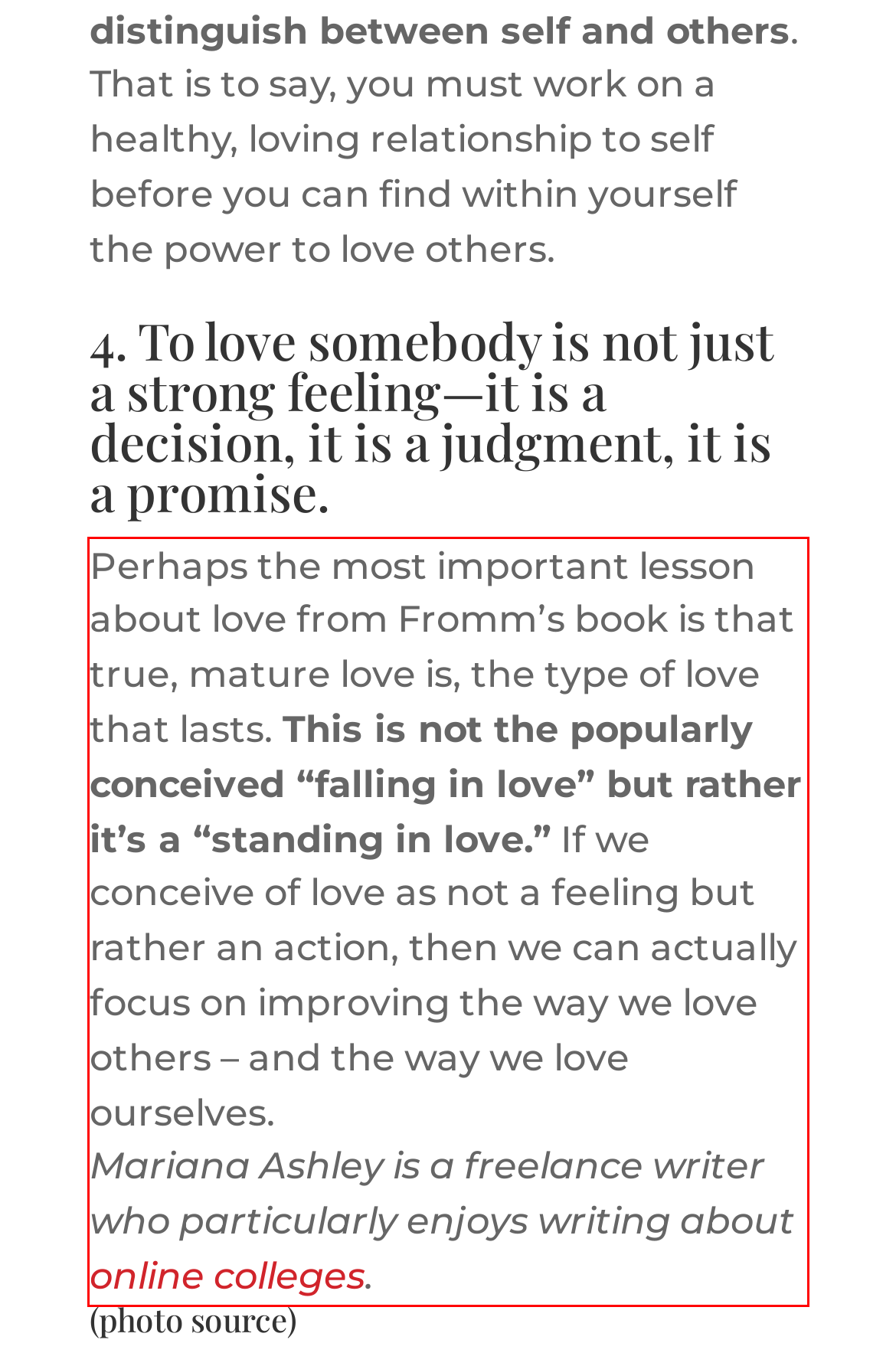In the screenshot of the webpage, find the red bounding box and perform OCR to obtain the text content restricted within this red bounding box.

Perhaps the most important lesson about love from Fromm’s book is that true, mature love is, the type of love that lasts. This is not the popularly conceived “falling in love” but rather it’s a “standing in love.” If we conceive of love as not a feeling but rather an action, then we can actually focus on improving the way we love others – and the way we love ourselves. Mariana Ashley is a freelance writer who particularly enjoys writing about online colleges.